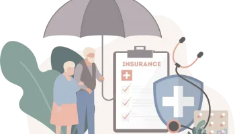Describe the image with as much detail as possible.

The image depicts an elderly couple being sheltered under a protective umbrella, symbolizing care and support in the context of financial and health planning. Nearby, a clipboard labeled "INSURANCE" is prominently displayed, featuring checklists that convey the importance of thorough preparation in insurance matters. Complementing this is a shield with a medical cross, representing health security and coverage. This visual emphasizes the crucial role of long-term care insurance in safeguarding against unexpected costs associated with aging and caregiving, reflecting advice from available resources on effective planning for future caregiving needs and related financial considerations.